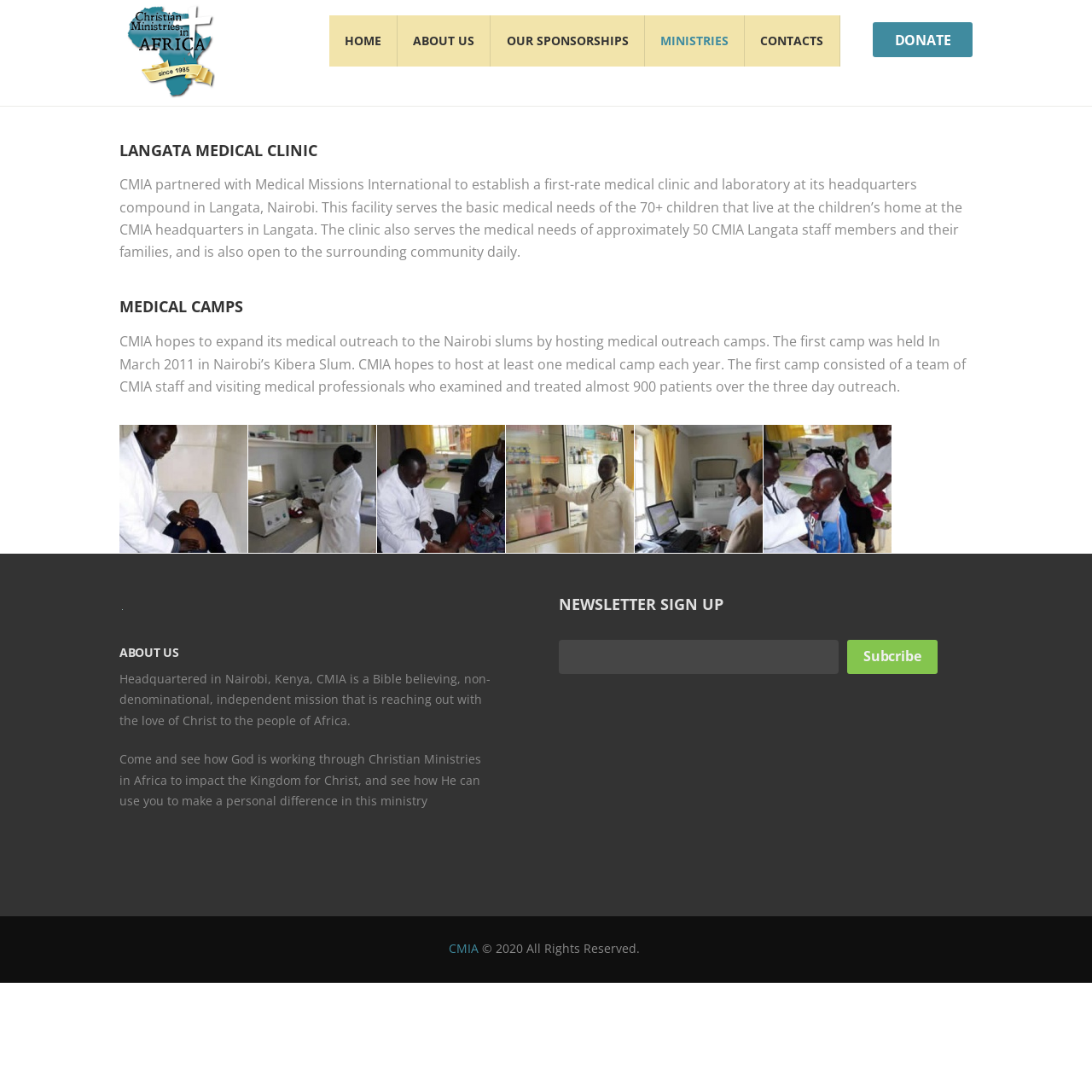What is the goal of CMIA's medical outreach camps?
We need a detailed and meticulous answer to the question.

According to the webpage, CMIA hopes to expand its medical outreach to the Nairobi slums by hosting medical outreach camps, with the goal of hosting at least one medical camp each year, as seen in the first camp held in March 2011 in Nairobi's Kibera Slum.